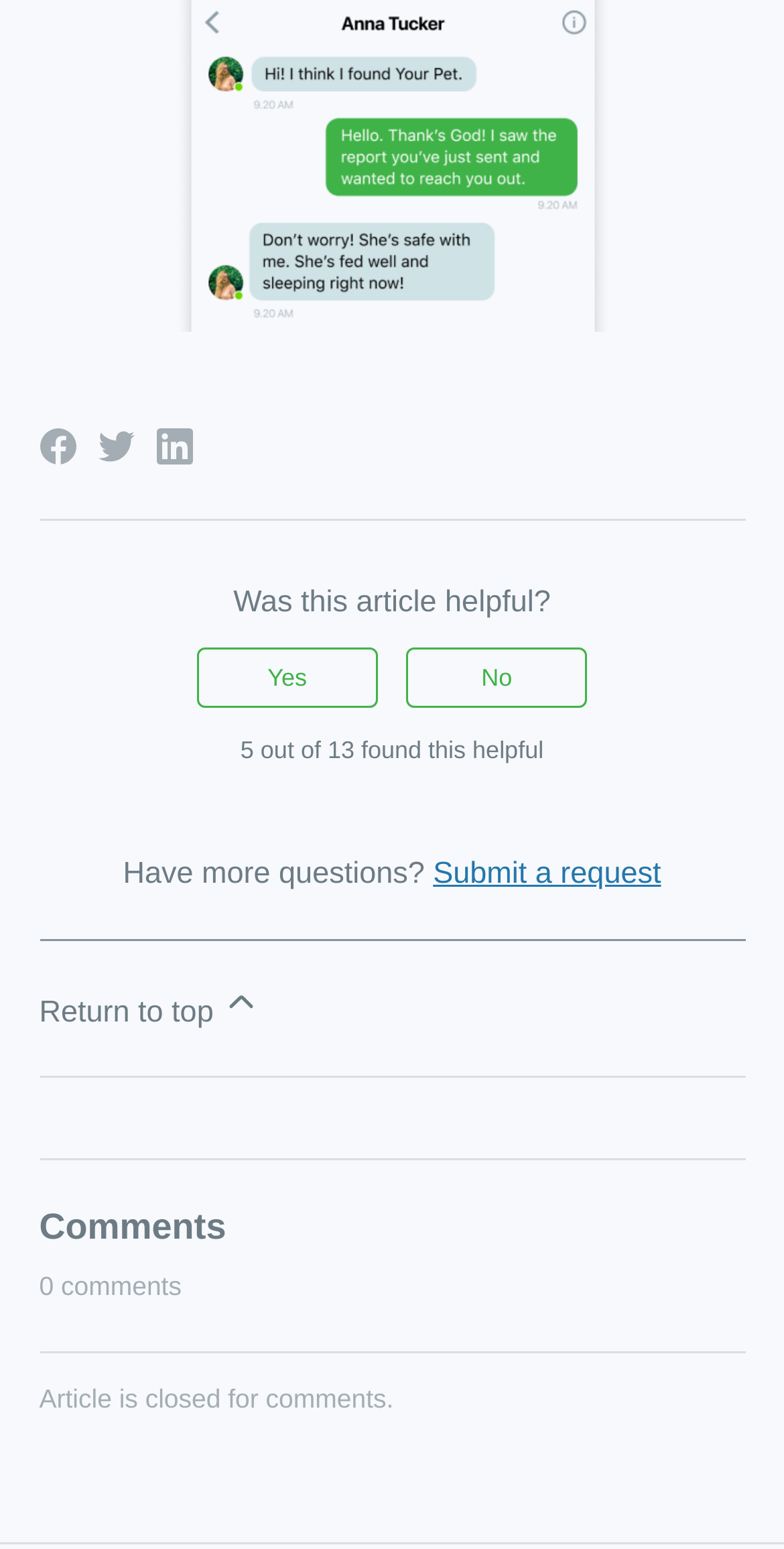What is the current status of comments on this article?
Please interpret the details in the image and answer the question thoroughly.

I determined the answer by looking at the header section of the webpage, where I found a static text element that reads 'Article is closed for comments.'. This text is located below the heading 'Comments' and indicates that comments are not currently allowed on this article.